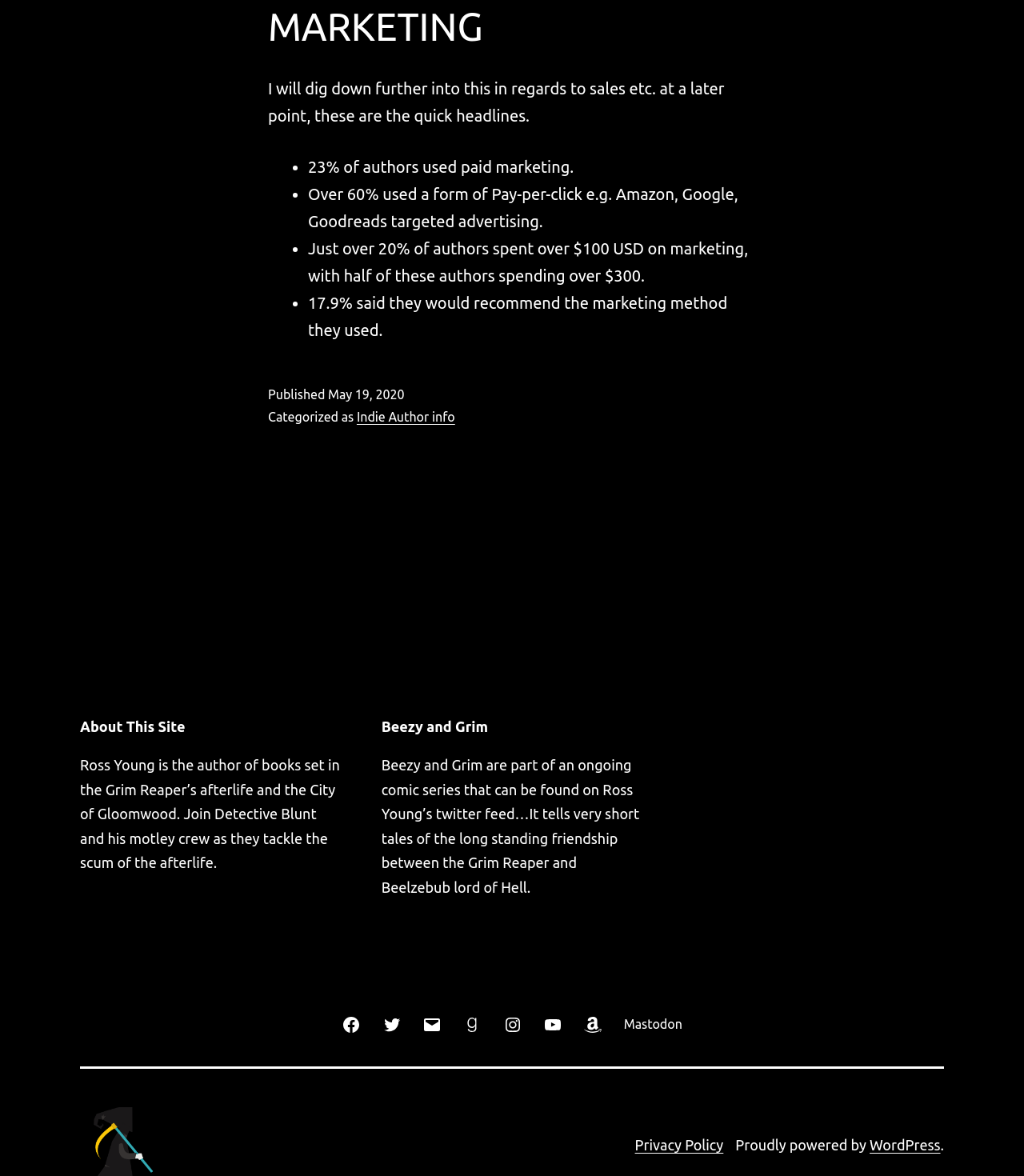Determine the bounding box of the UI component based on this description: "alt="Ross Young – Author"". The bounding box coordinates should be four float values between 0 and 1, i.e., [left, top, right, bottom].

[0.078, 0.963, 0.15, 0.981]